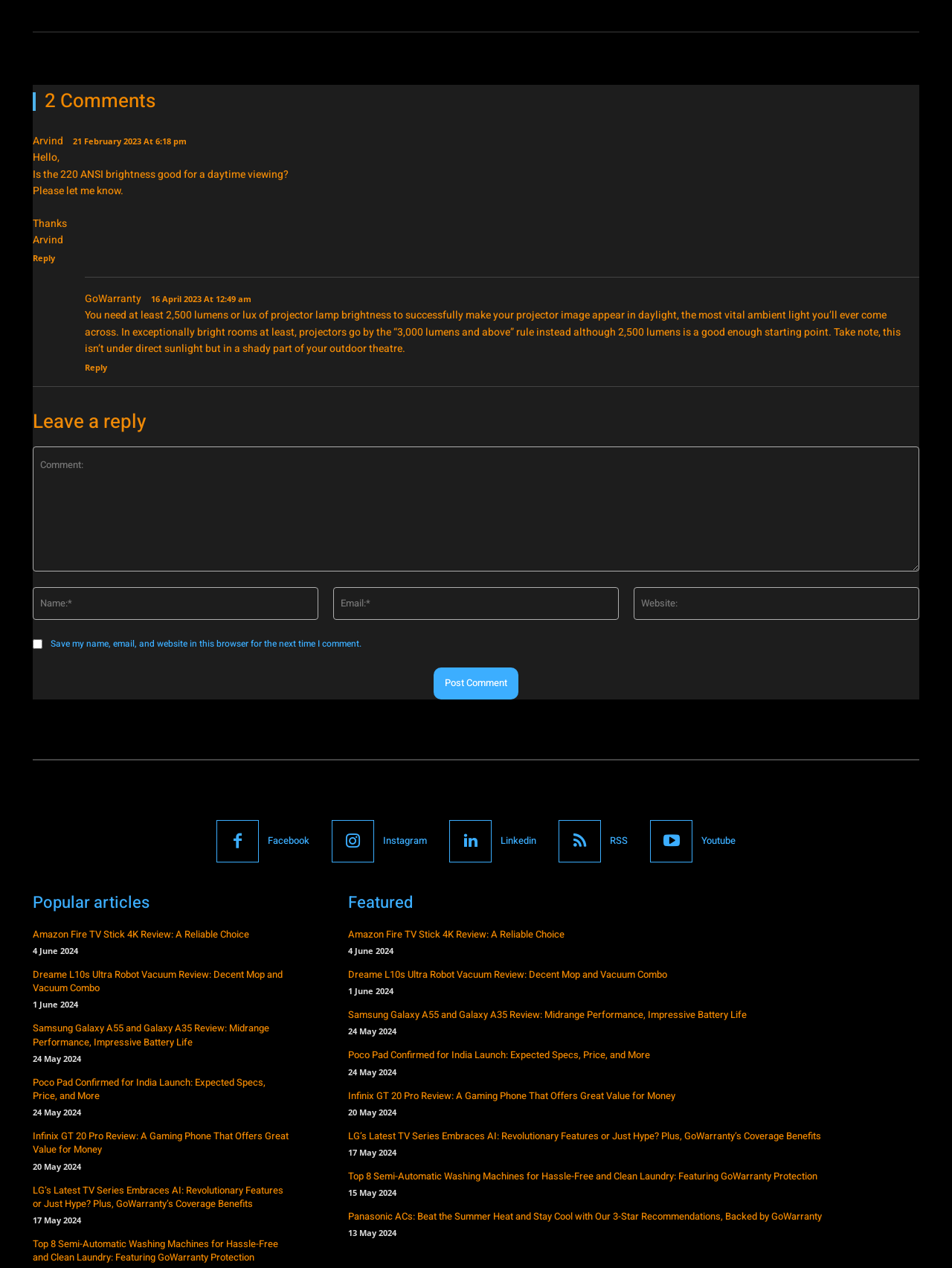Identify the bounding box coordinates of the section to be clicked to complete the task described by the following instruction: "Reply to Arvind". The coordinates should be four float numbers between 0 and 1, formatted as [left, top, right, bottom].

[0.034, 0.199, 0.058, 0.208]